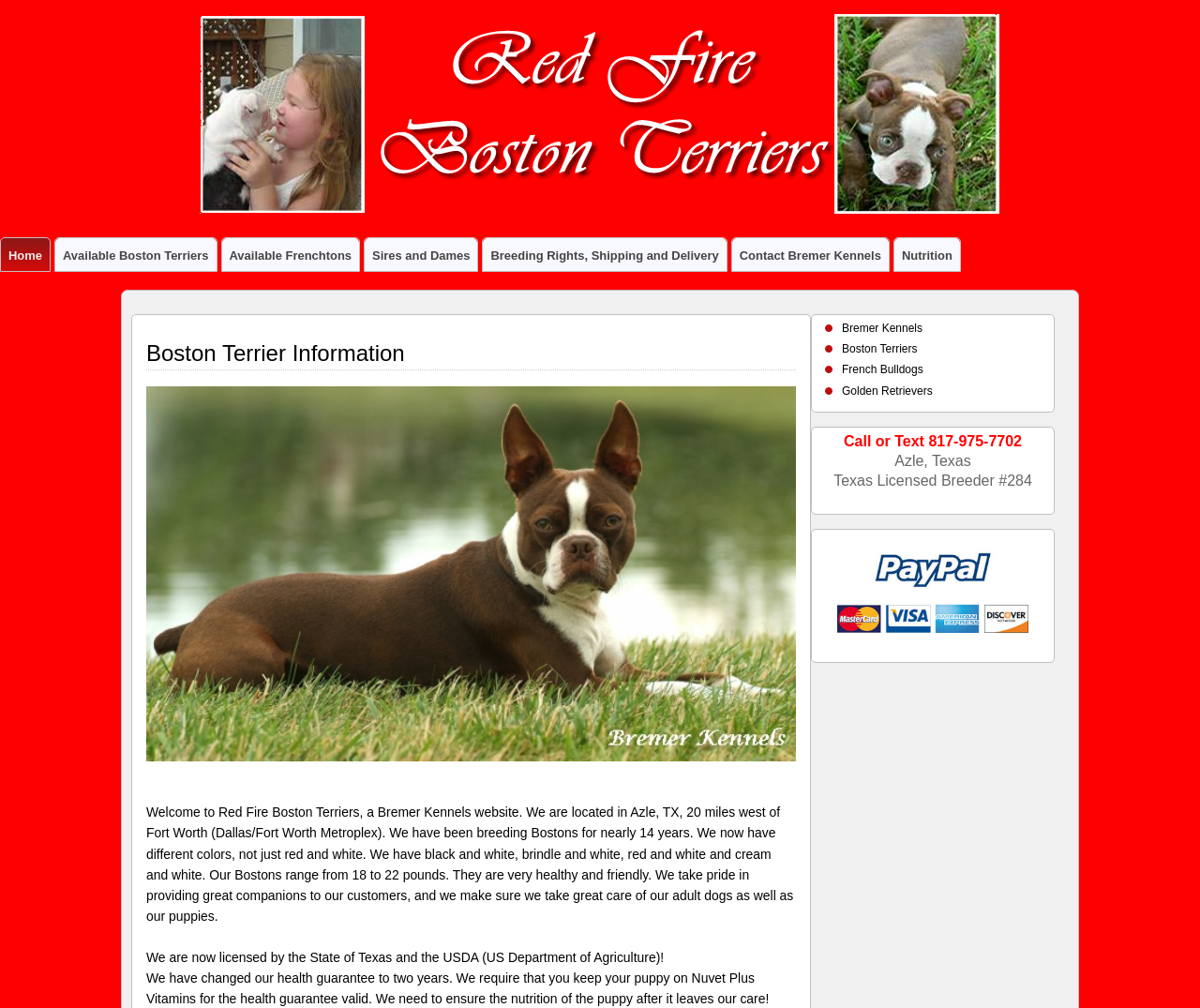Provide a brief response to the question below using a single word or phrase: 
What is the phone number to contact Bremer Kennels?

817-975-7702